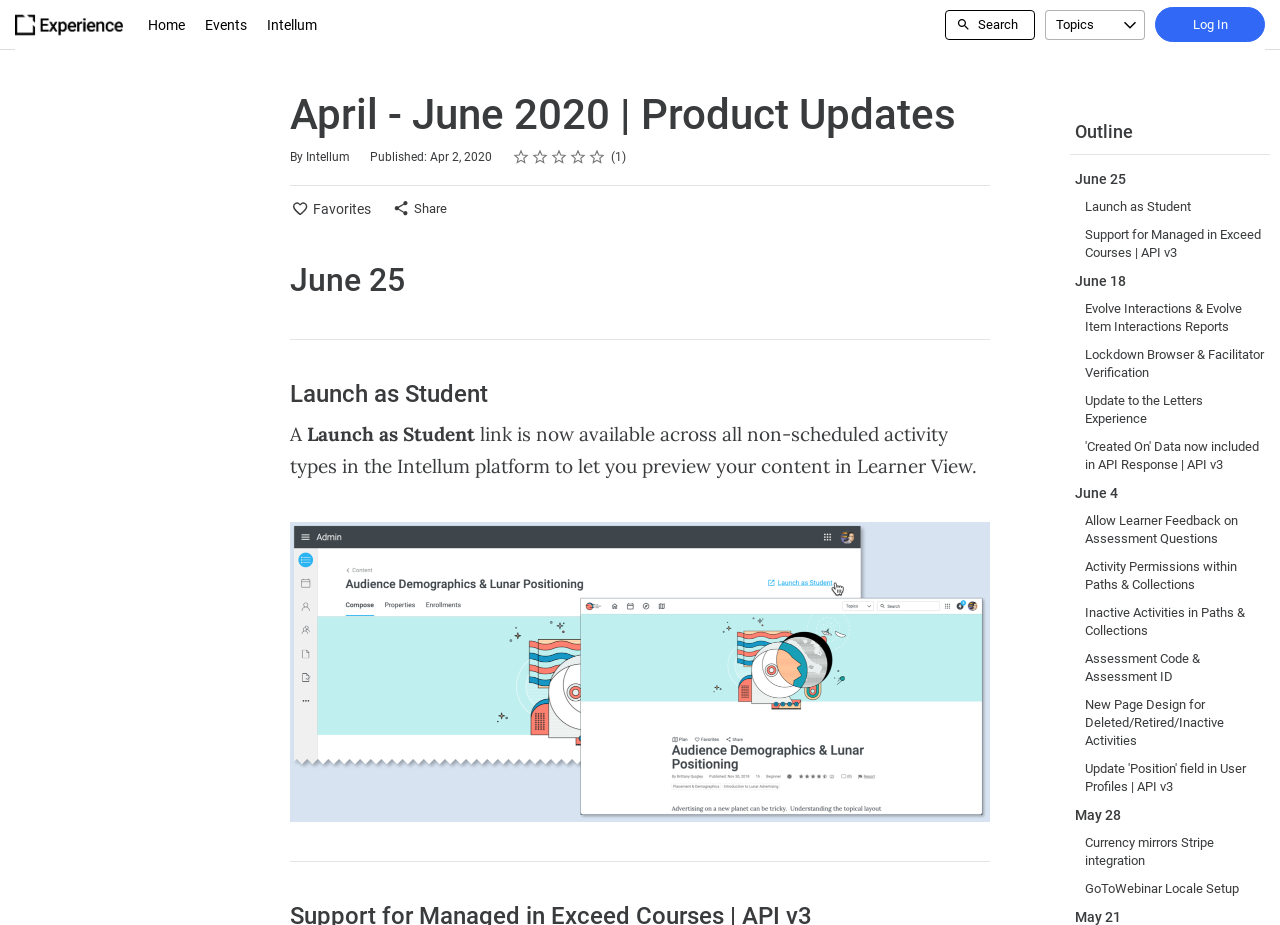What is the purpose of the 'Launch as Student' feature?
Give a one-word or short-phrase answer derived from the screenshot.

To preview content in Learner View